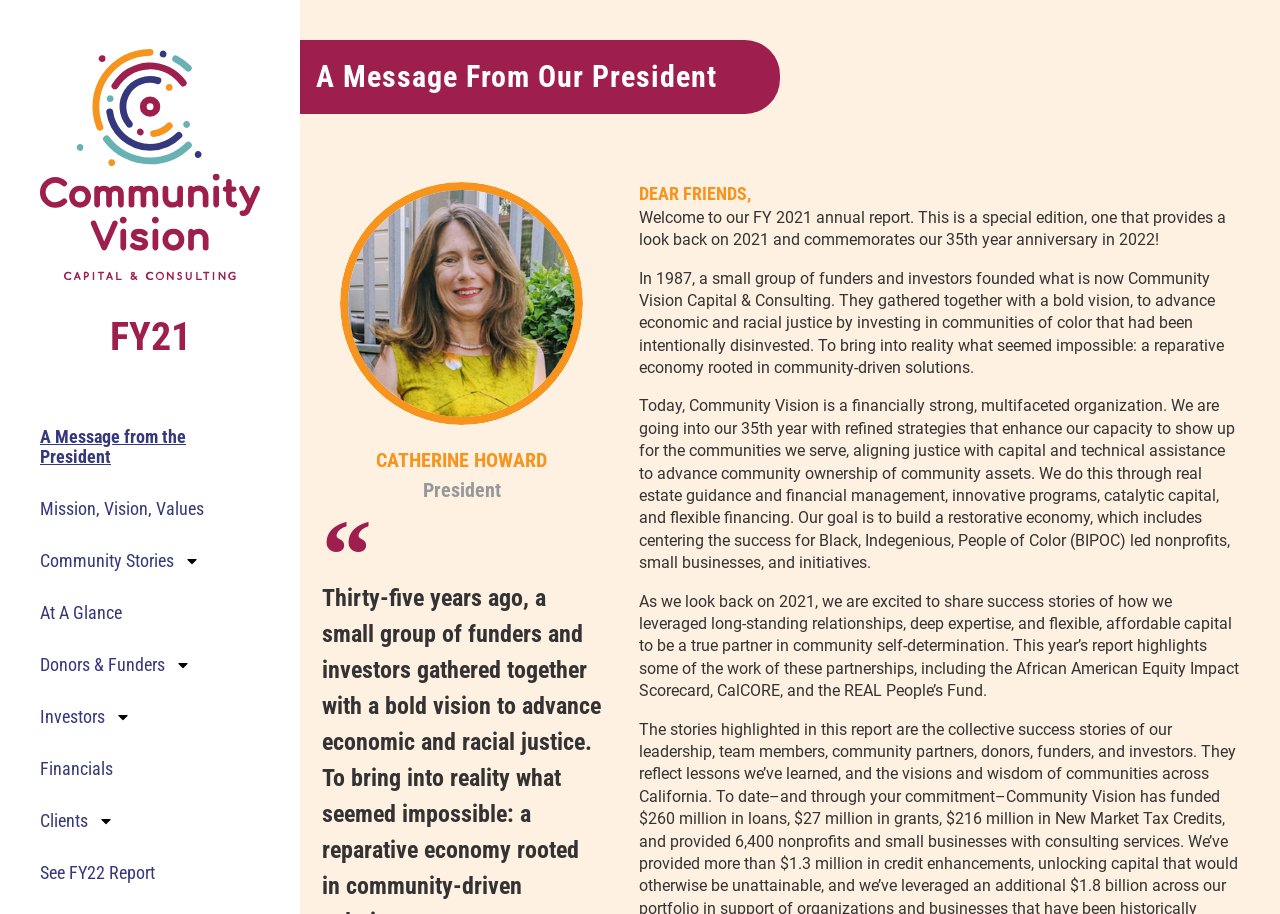Articulate a detailed summary of the webpage's content and design.

The webpage is an annual report for Community Vision Capital & Consulting, celebrating its 35th year anniversary in 2022. At the top, there is a link labeled "Asset 1" accompanied by an image, positioned near the top-left corner of the page. Below this, there is a heading "FY21" and another heading "A Message From Our President" situated near the top-center of the page.

To the right of the "A Message From Our President" heading, there is a figure containing an image of Community Vision President Catherine Howard, along with a figcaption that includes her name and title. Below this, there is a heading "DEAR FRIENDS," followed by a block of text that welcomes readers to the FY 2021 annual report and commemorates the 35th year anniversary.

The main content of the page consists of three paragraphs of text, positioned near the center of the page. The first paragraph describes the founding of Community Vision in 1987 and its mission to advance economic and racial justice. The second paragraph outlines the organization's current state, highlighting its refined strategies and goals to build a restorative economy. The third paragraph looks back on 2021, sharing success stories of partnerships and highlighting specific initiatives, such as the African American Equity Impact Scorecard and the REAL People's Fund.